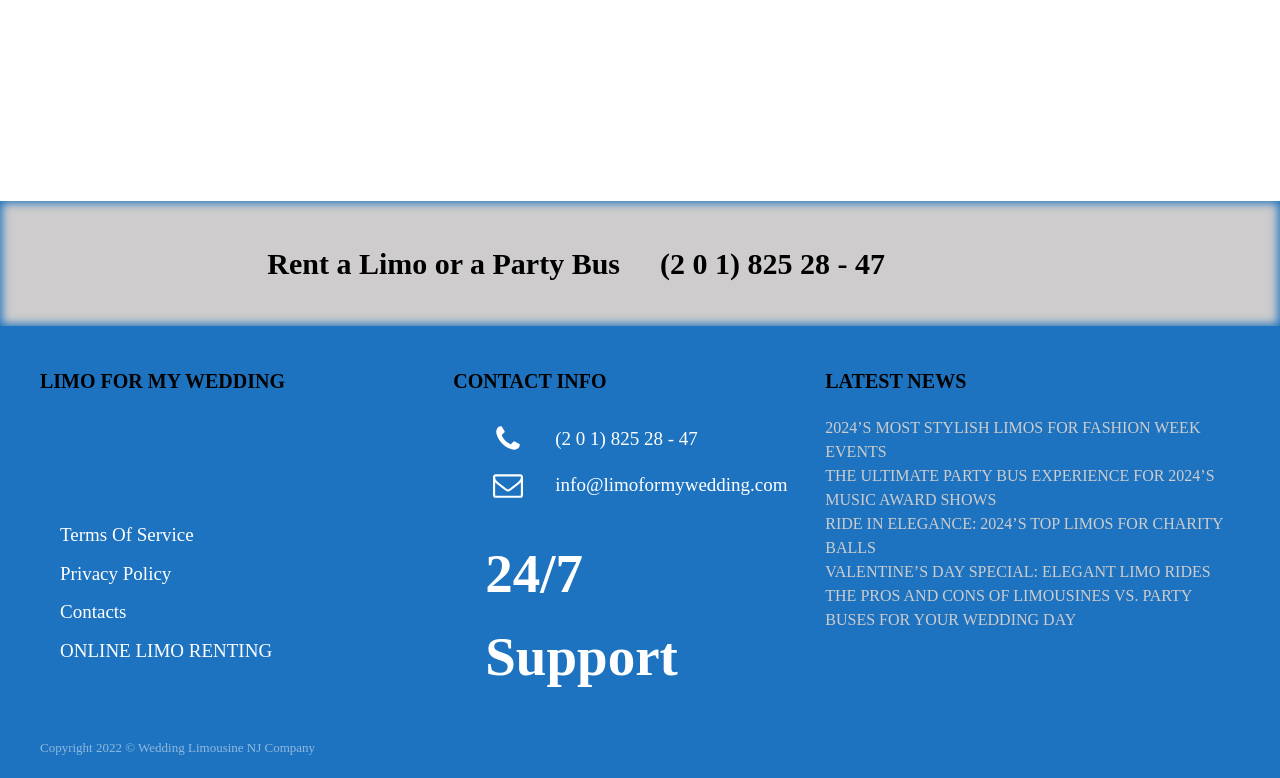Respond to the question below with a single word or phrase: What is the company name?

Wedding Limousine NJ Company